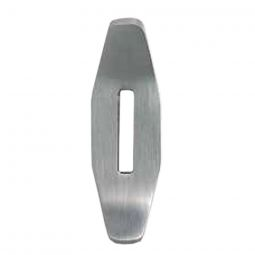Use a single word or phrase to answer the question: What size knives does the guard fit?

6" and 7"